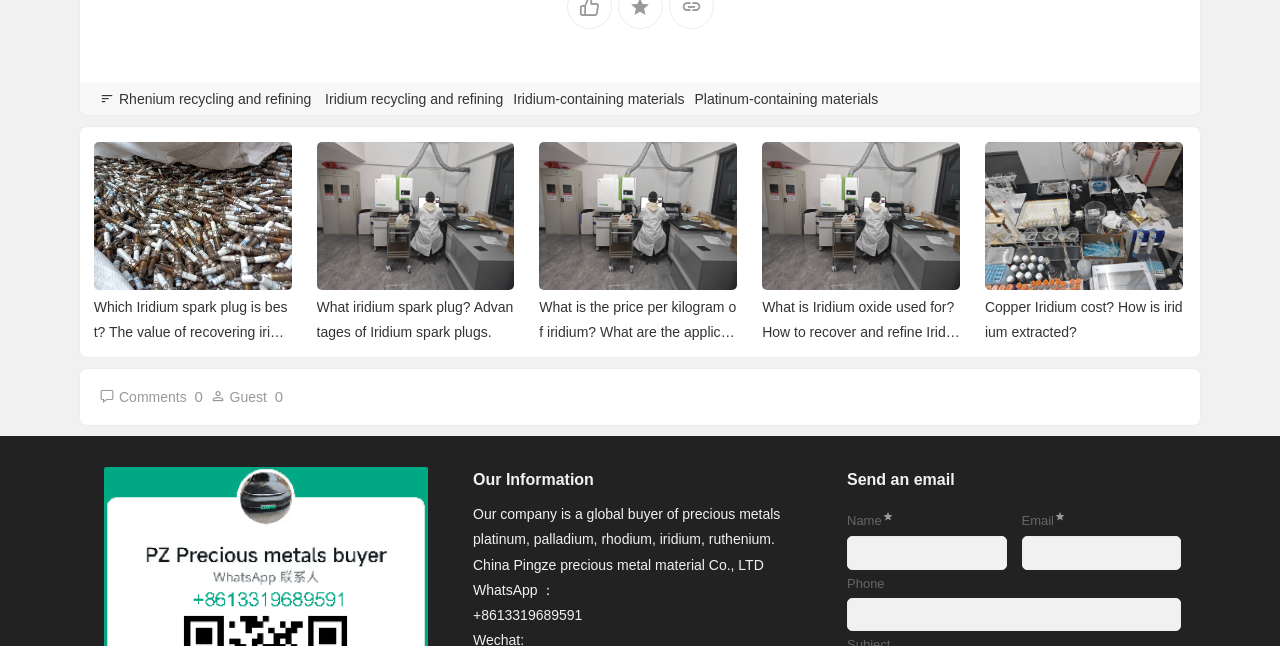How can I contact the company? Based on the image, give a response in one word or a short phrase.

Through WhatsApp or email